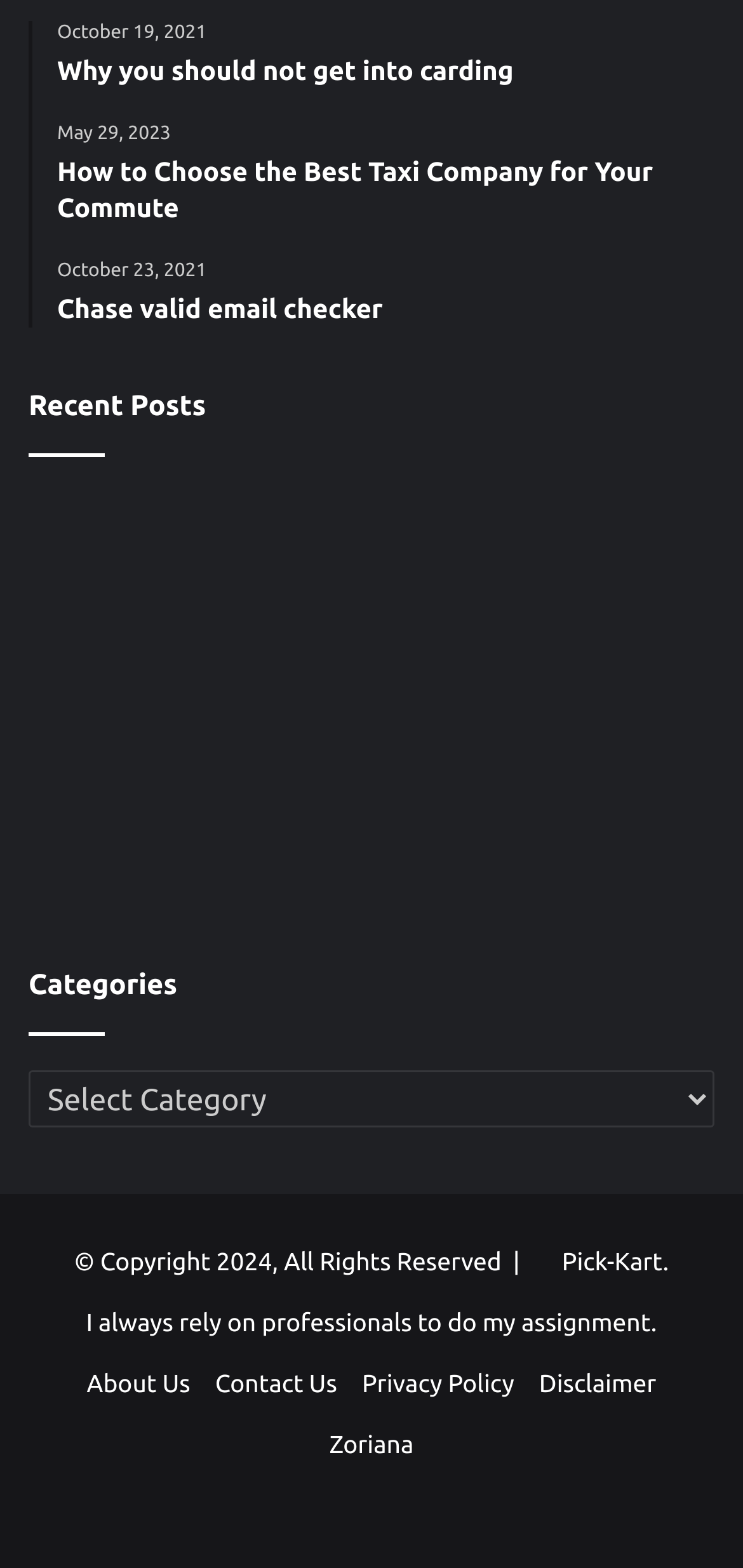Based on the element description: "Zoriana", identify the UI element and provide its bounding box coordinates. Use four float numbers between 0 and 1, [left, top, right, bottom].

[0.443, 0.914, 0.557, 0.931]